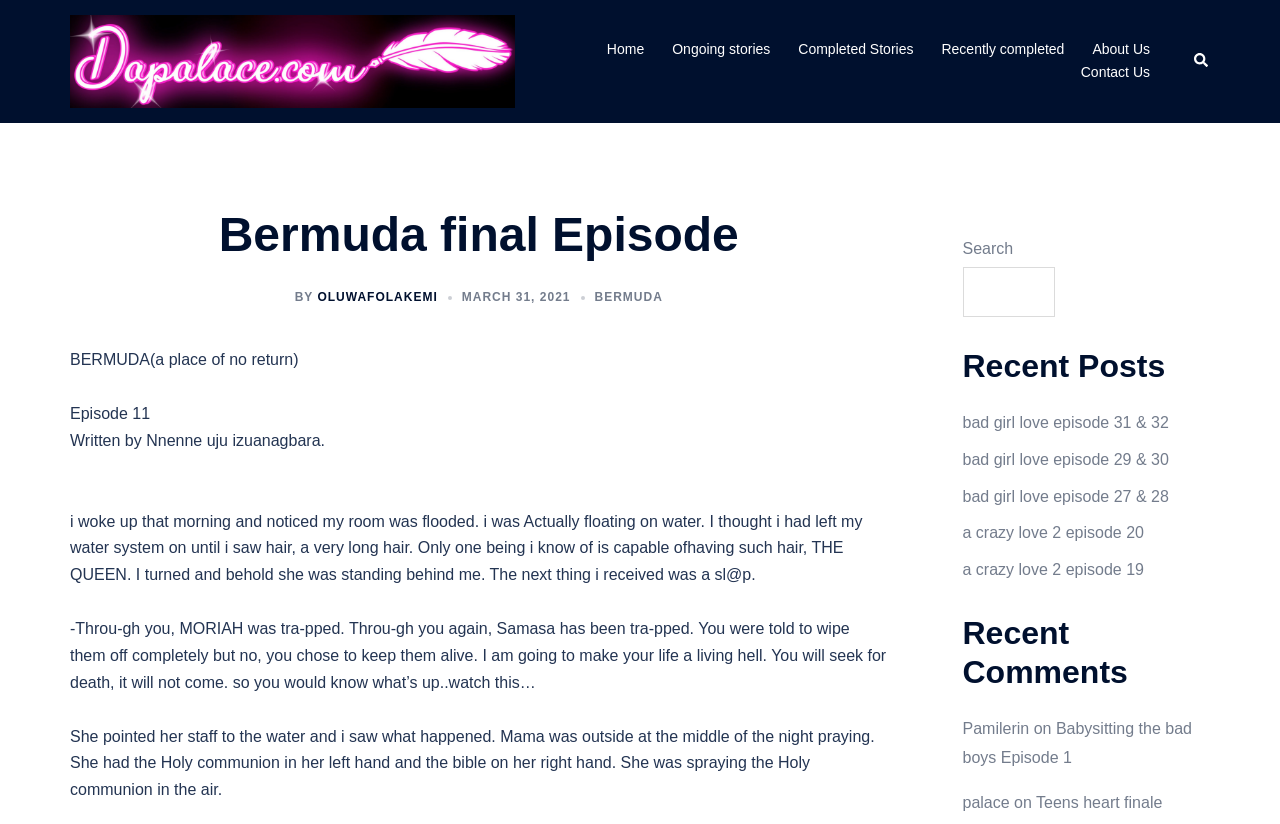Respond with a single word or phrase to the following question: What is the name of the author of the recent comment?

Pamilerin